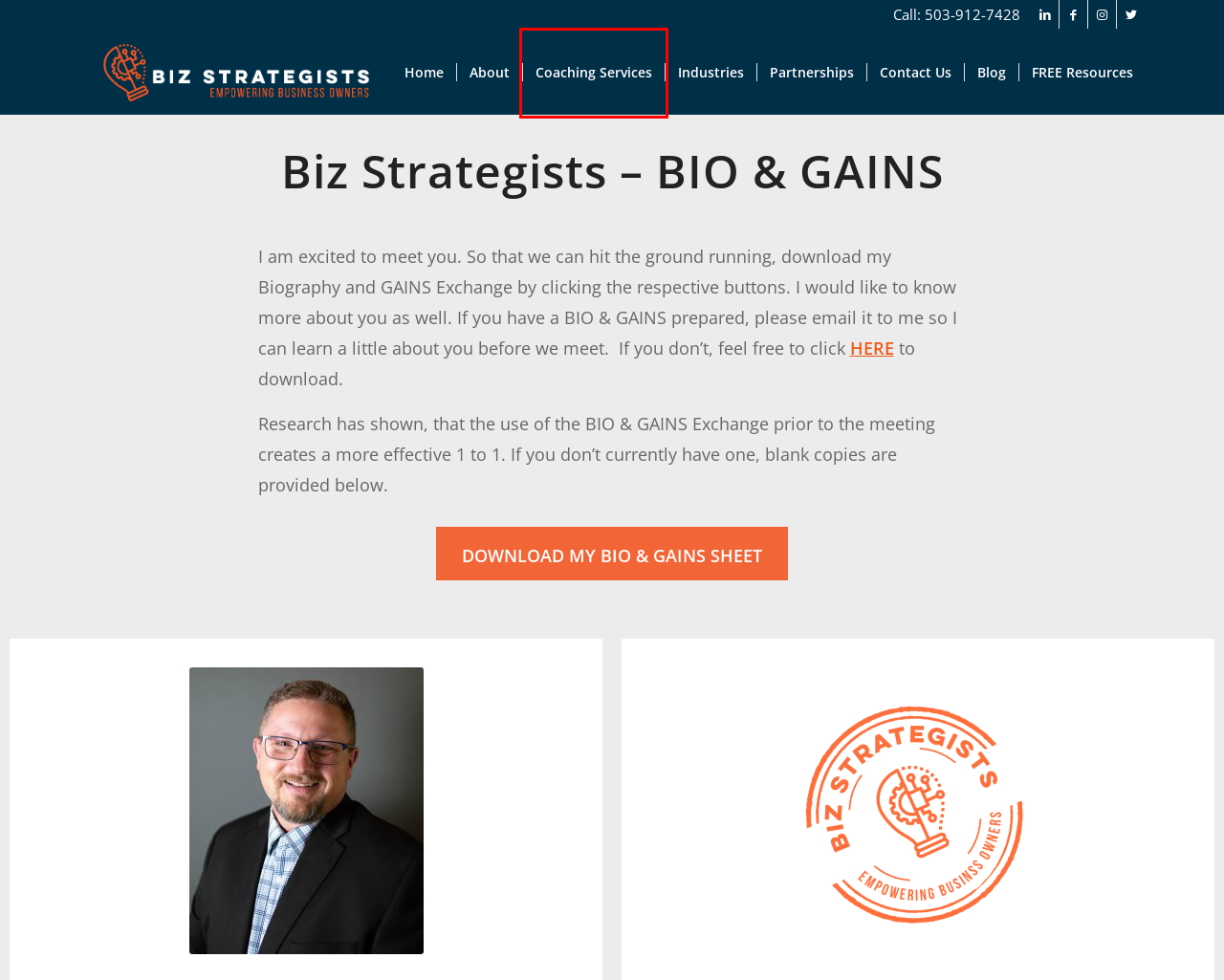Look at the screenshot of a webpage that includes a red bounding box around a UI element. Select the most appropriate webpage description that matches the page seen after clicking the highlighted element. Here are the candidates:
A. Marketing and Sales Mastery | Expert Business Coaching
B. Expert Assessments and eBooks to Elevate Your Business Today
C. Unlock Your Business's Potential with Expert Coaching Services
D. Personalized Coaching Strategies for Growth | Transform Your Business
E. Achieve Success with Business Coaching | Learn More About Us
F. Strategic Partnerships: Value Builder, Everything DiSC, and 5 Behaviors of Team
G. We Value Your Thoughts and Ideas. Let's Connect.
H. Leadership and Management Excellence | Expert Business Coaching

D